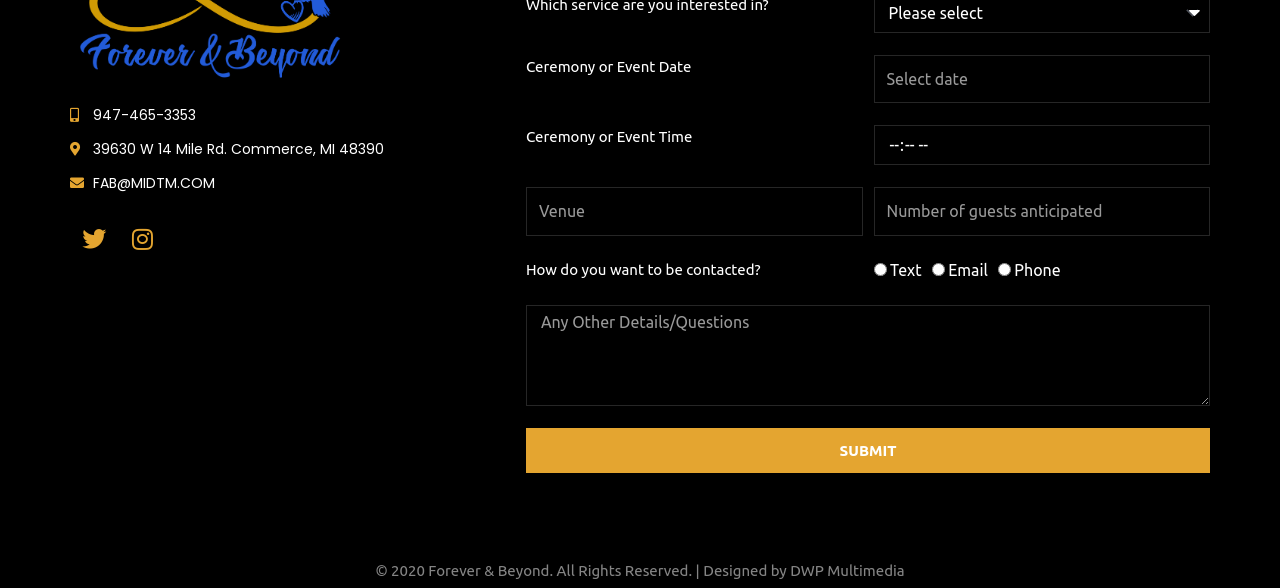Please examine the image and answer the question with a detailed explanation:
What is the purpose of the 'Event date' field?

The 'Event date' field is a textbox that is labeled as 'Ceremony or Event Date' and is accompanied by a static text 'Event date'. This suggests that the purpose of this field is to input the date of a ceremony or event.